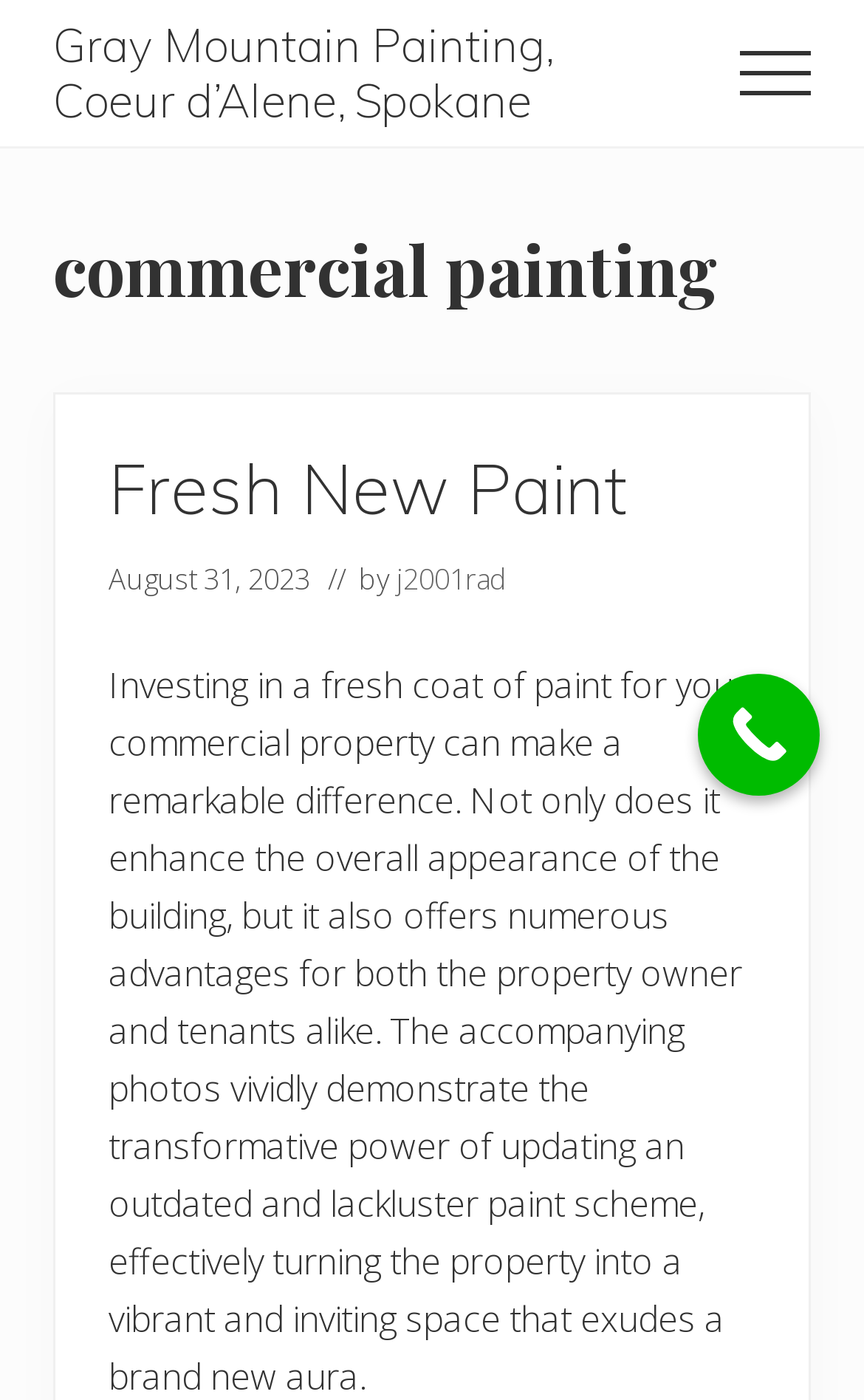Please answer the following question using a single word or phrase: 
Who is the author of the latest article?

j2001rad